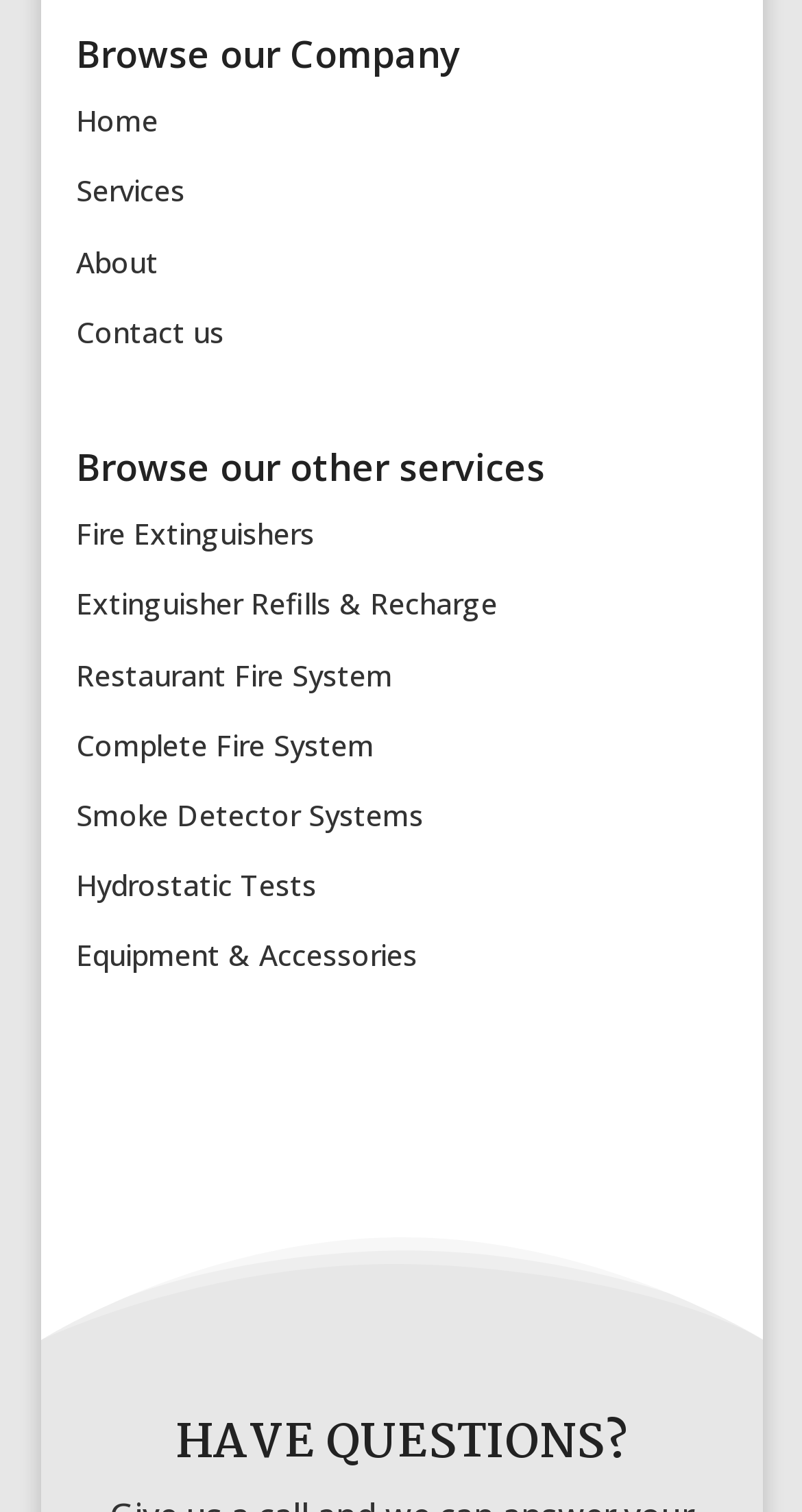What is the first service listed?
Refer to the image and give a detailed response to the question.

The first service listed is 'Fire Extinguishers' which can be found under the 'Browse our other services' heading.